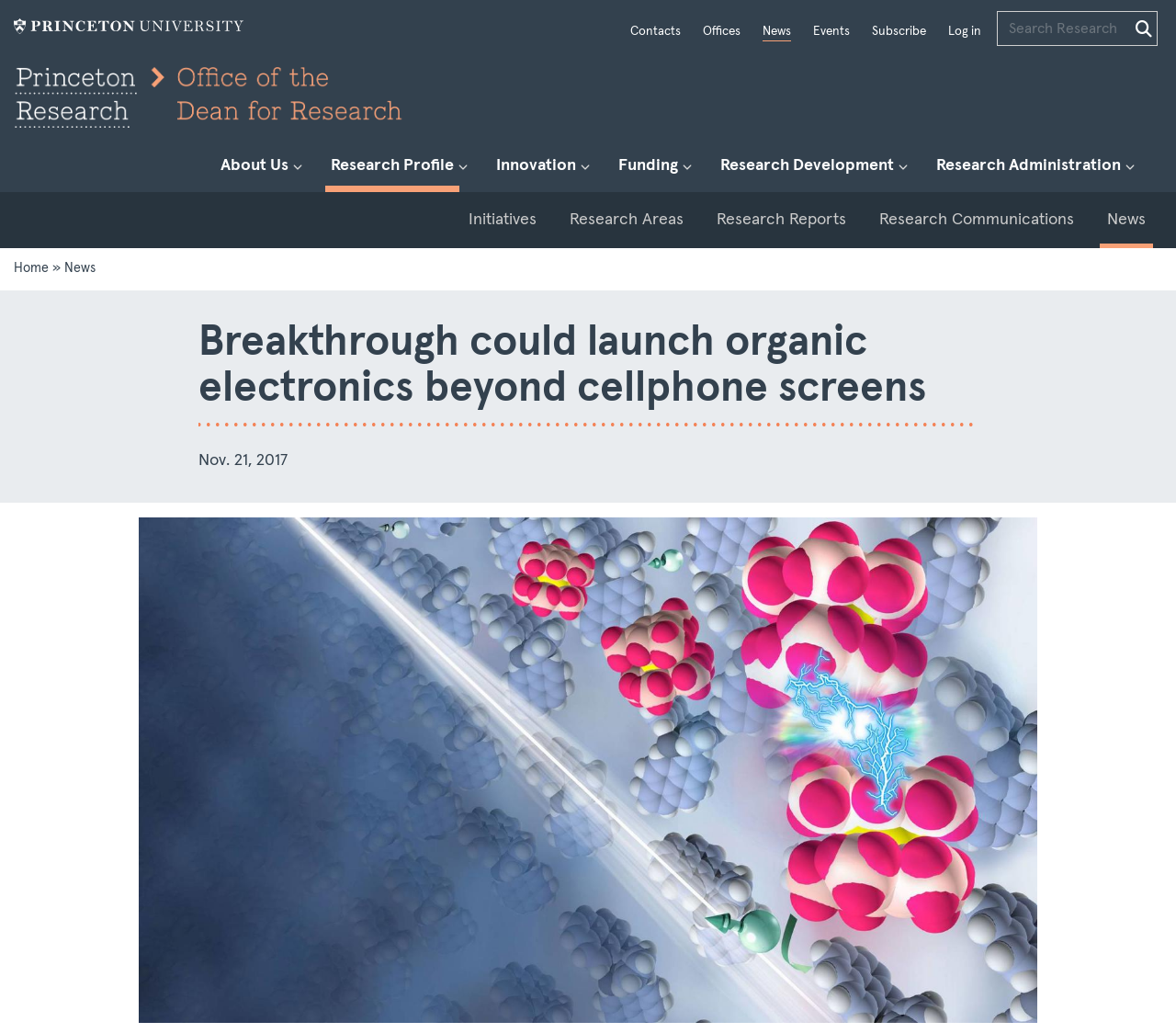Please identify the bounding box coordinates of the clickable element to fulfill the following instruction: "Go to the Research Profile page". The coordinates should be four float numbers between 0 and 1, i.e., [left, top, right, bottom].

[0.277, 0.138, 0.391, 0.186]